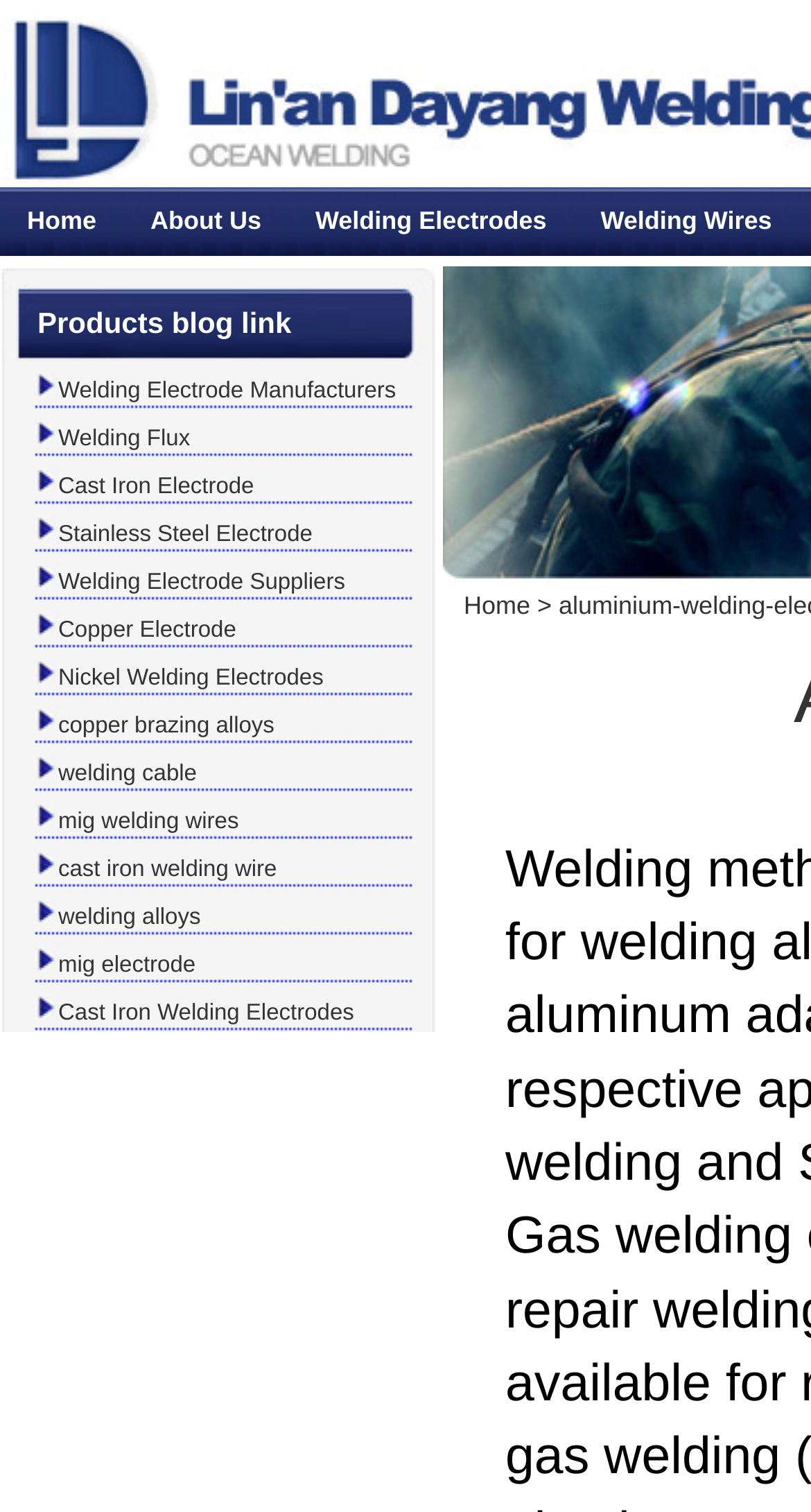What is the last product listed on the webpage?
Please use the image to provide an in-depth answer to the question.

I looked at the webpage and found that the last product listed is 'Cast Iron Welding Electrodes', which is a link located at the bottom of the webpage.